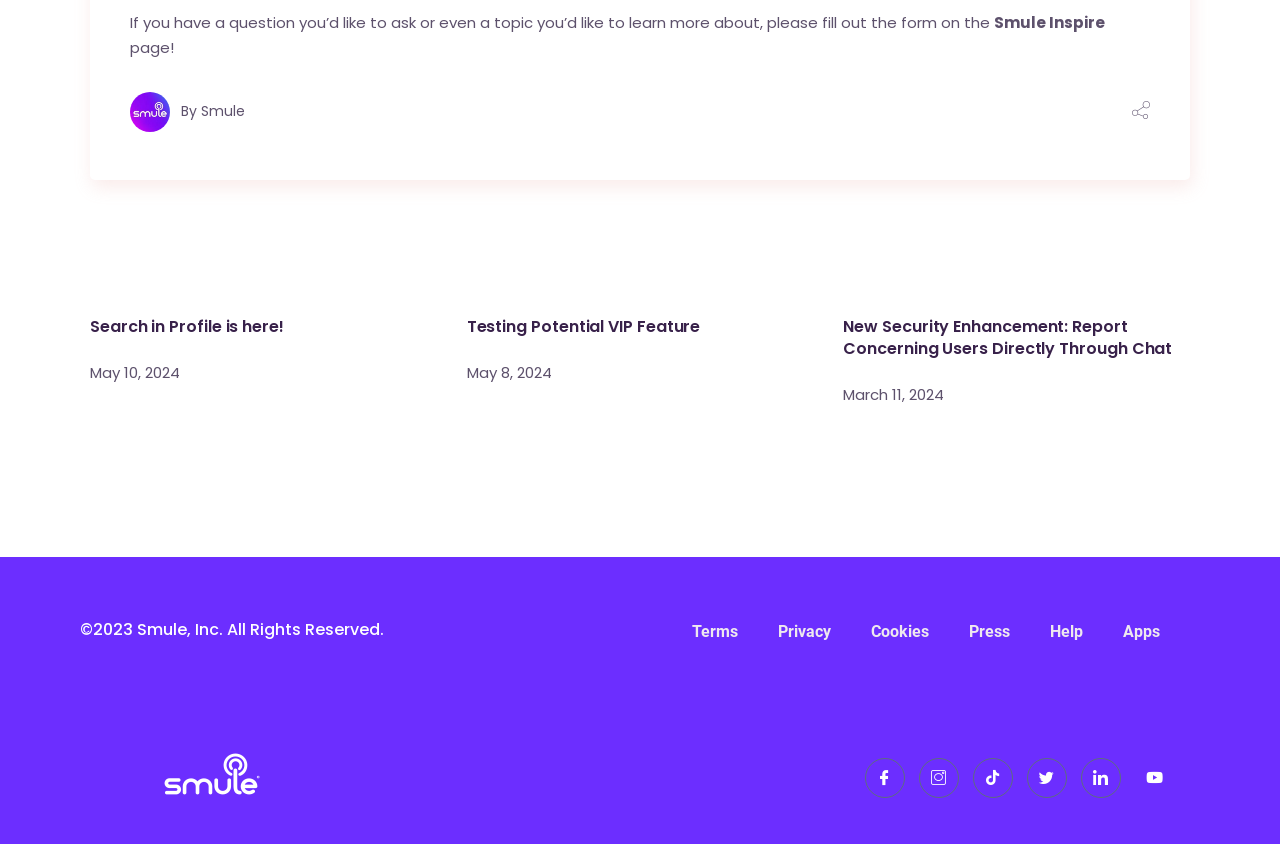Please answer the following question as detailed as possible based on the image: 
What is the purpose of the form mentioned at the top of the webpage?

The answer can be found by reading the text at the top of the webpage, which says 'If you have a question you’d like to ask or even a topic you’d like to learn more about, please fill out the form on the Smule Inspire page!'